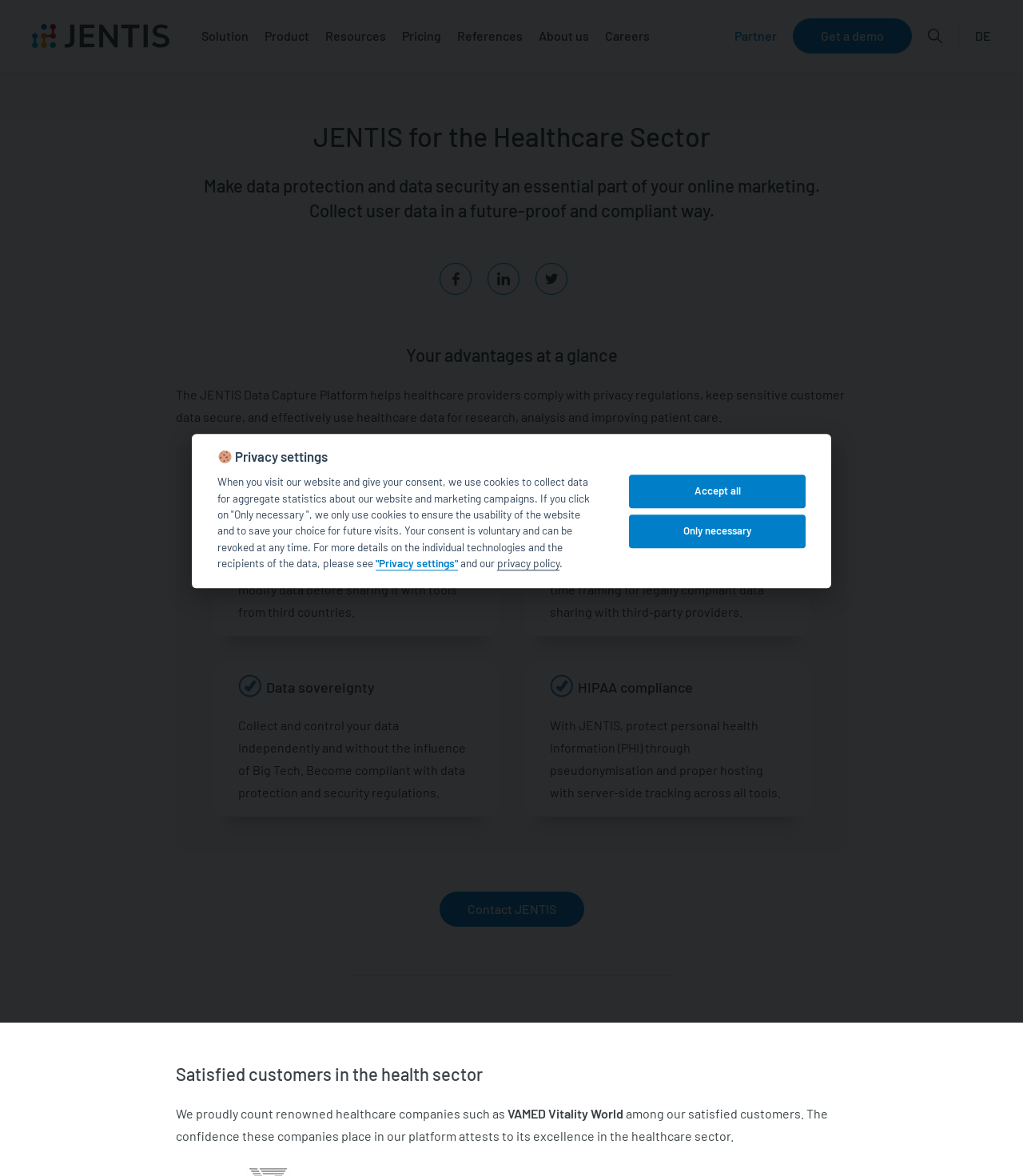Locate the bounding box coordinates of the UI element described by: "About us". The bounding box coordinates should consist of four float numbers between 0 and 1, i.e., [left, top, right, bottom].

None